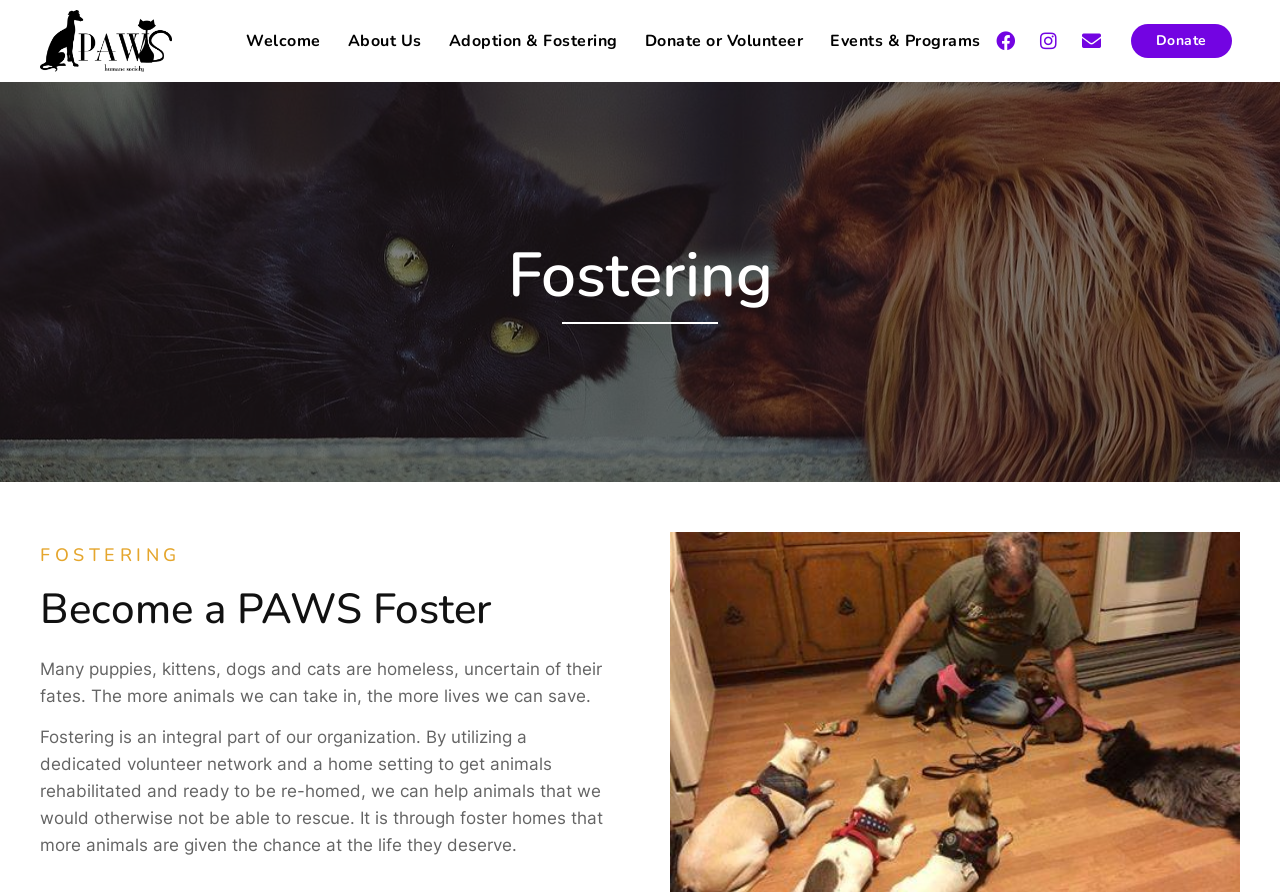Using the details in the image, give a detailed response to the question below:
What type of animals are helped through fostering?

The webpage mentions that many puppies, kittens, dogs, and cats are homeless and uncertain of their fates. It implies that these are the types of animals that are helped through the fostering program.